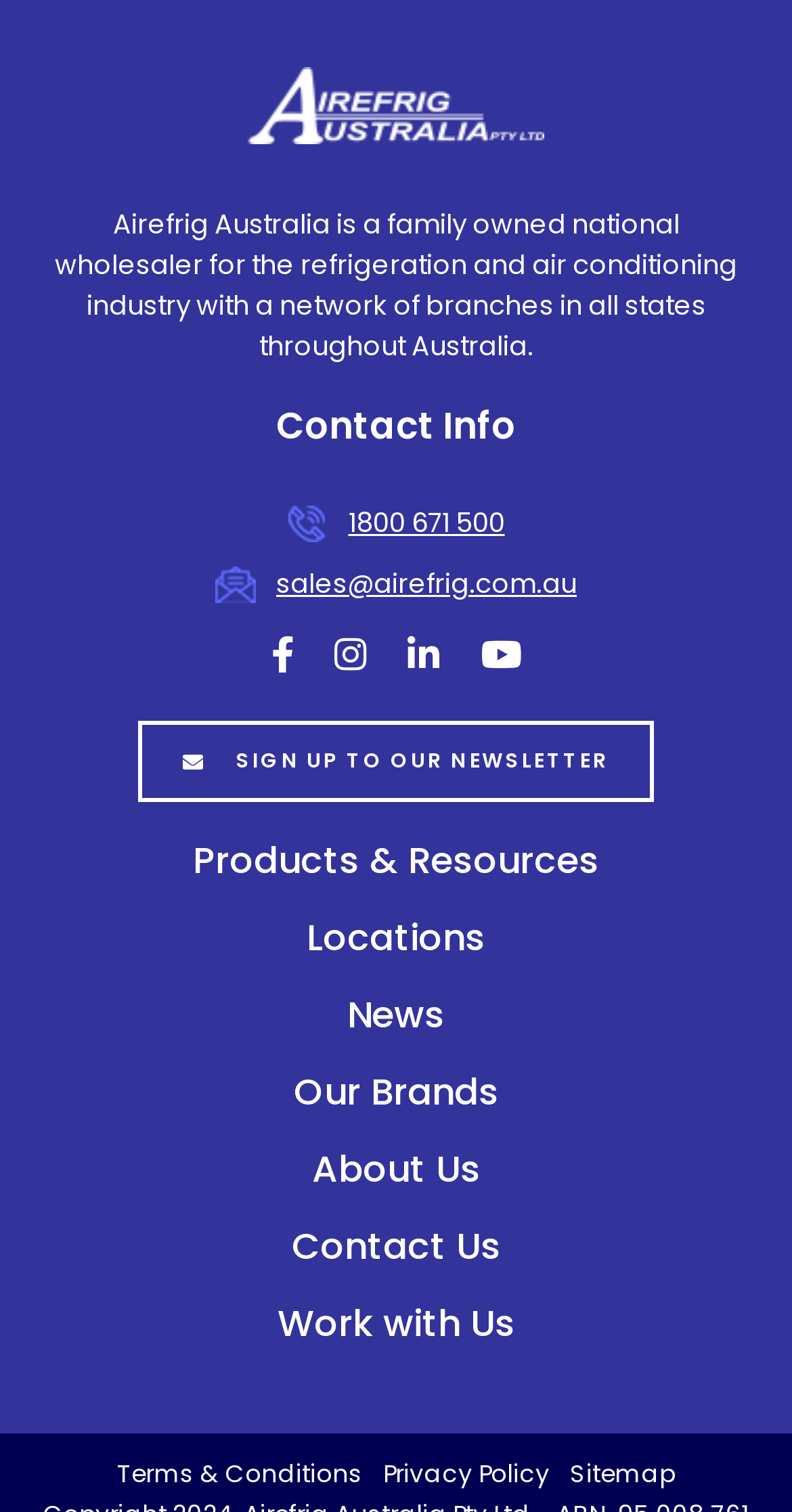Identify the bounding box coordinates of the section that should be clicked to achieve the task described: "follow Airefrig Australia on facebook".

[0.342, 0.423, 0.371, 0.449]